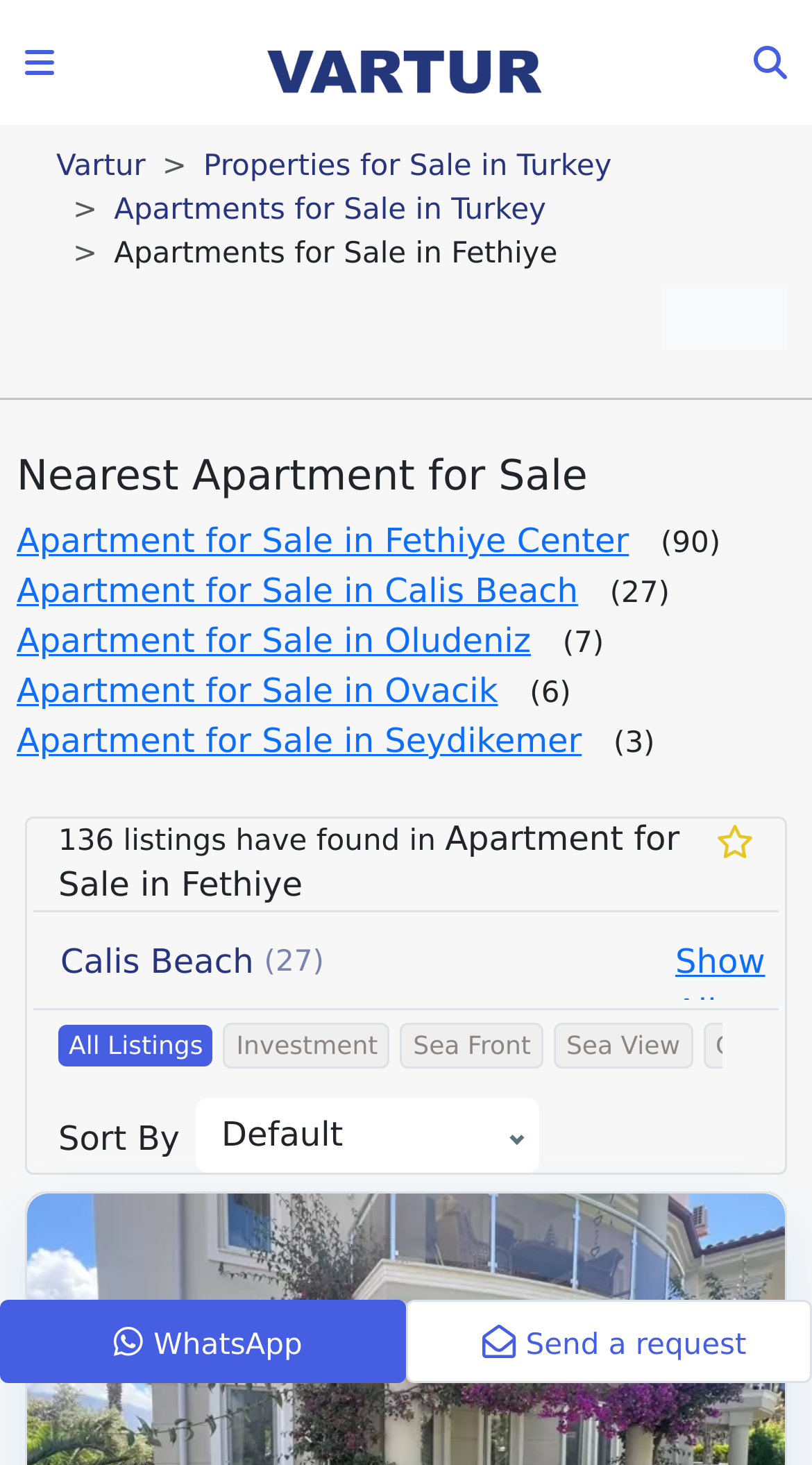Based on the visual content of the image, answer the question thoroughly: How many listings are found in Fethiye?

I found the answer by looking at the static text element that says '136 listings have found in'.